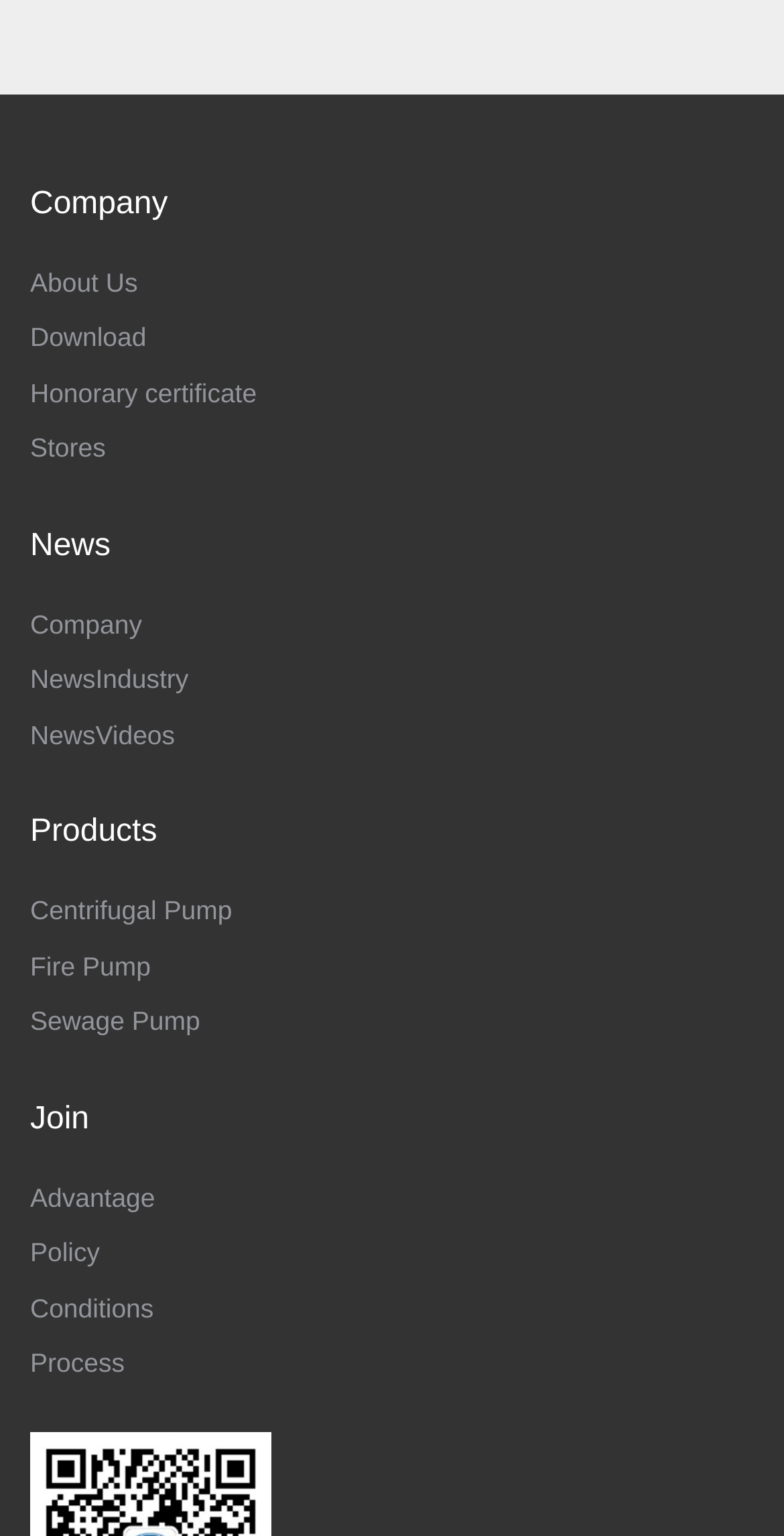Answer succinctly with a single word or phrase:
What is the purpose of the 'About Us' link?

To provide information about the company